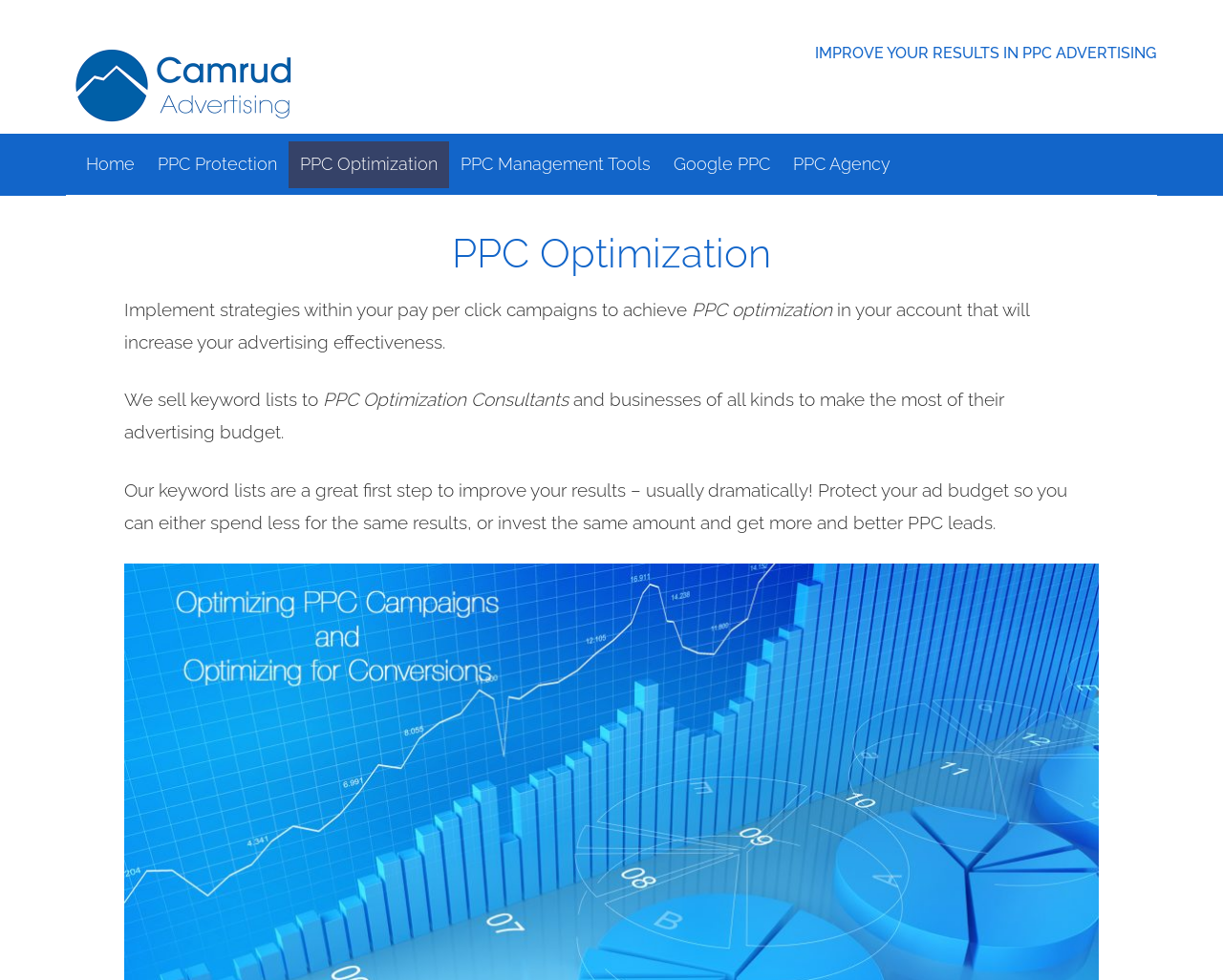Answer succinctly with a single word or phrase:
What is the main purpose of this website?

PPC optimization